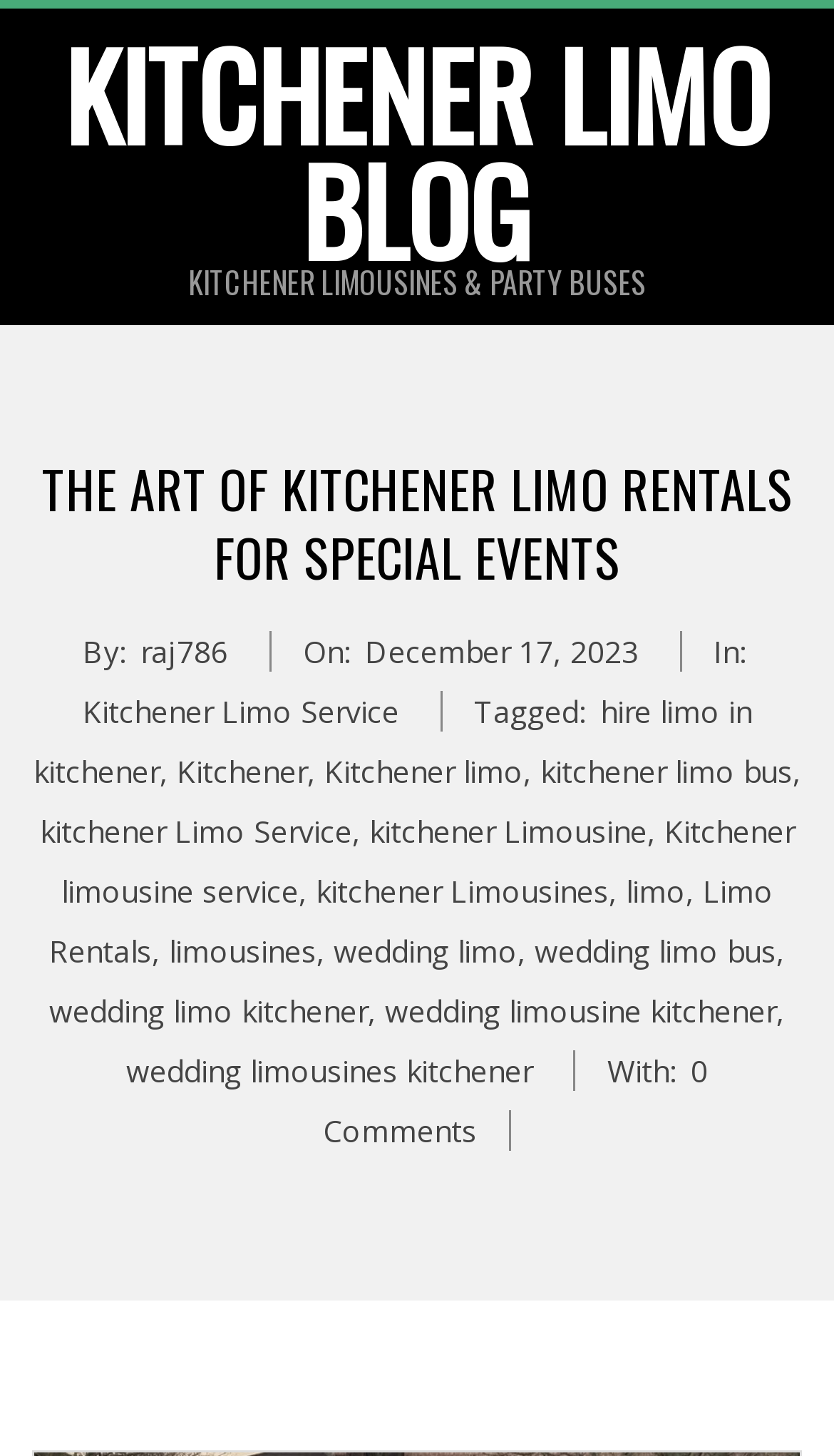Find the bounding box coordinates for the area that must be clicked to perform this action: "Explore the tag hire limo in kitchener".

[0.04, 0.475, 0.901, 0.544]